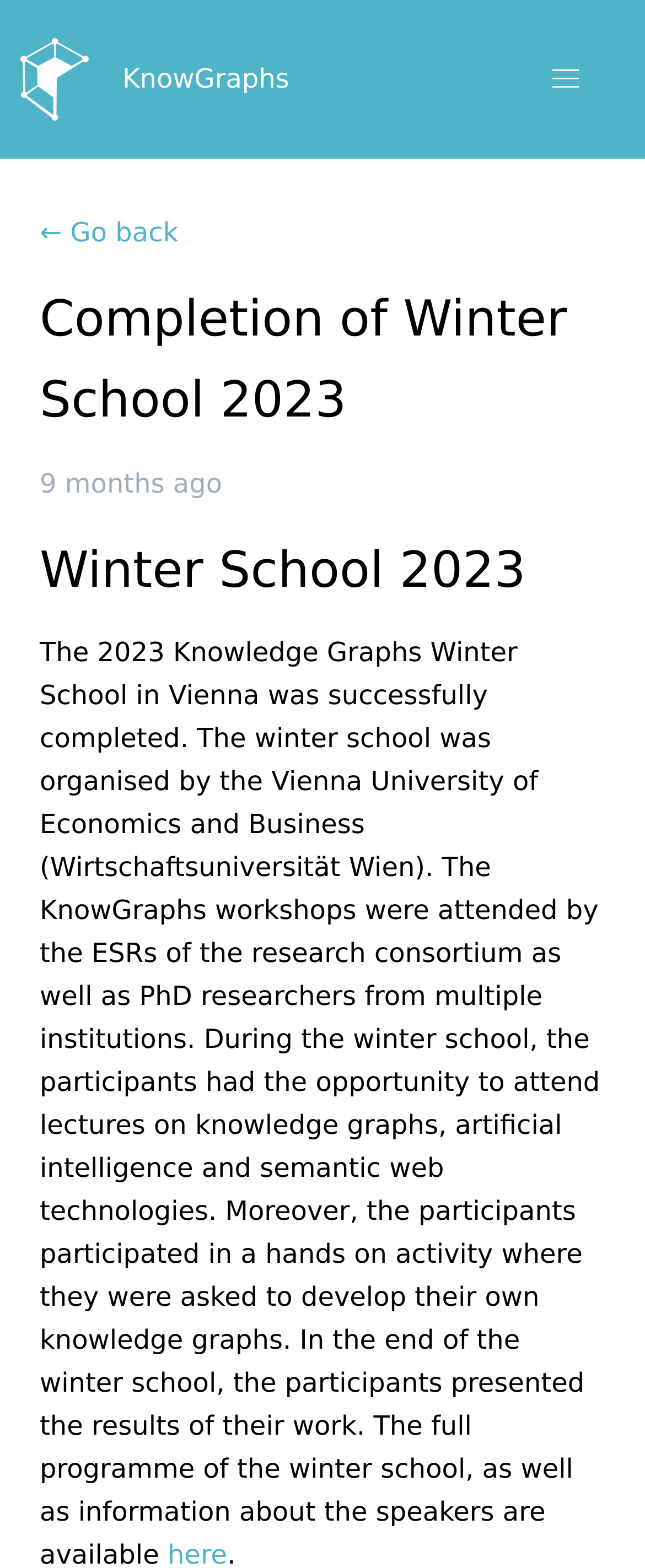Identify and extract the heading text of the webpage.

Completion of Winter School 2023